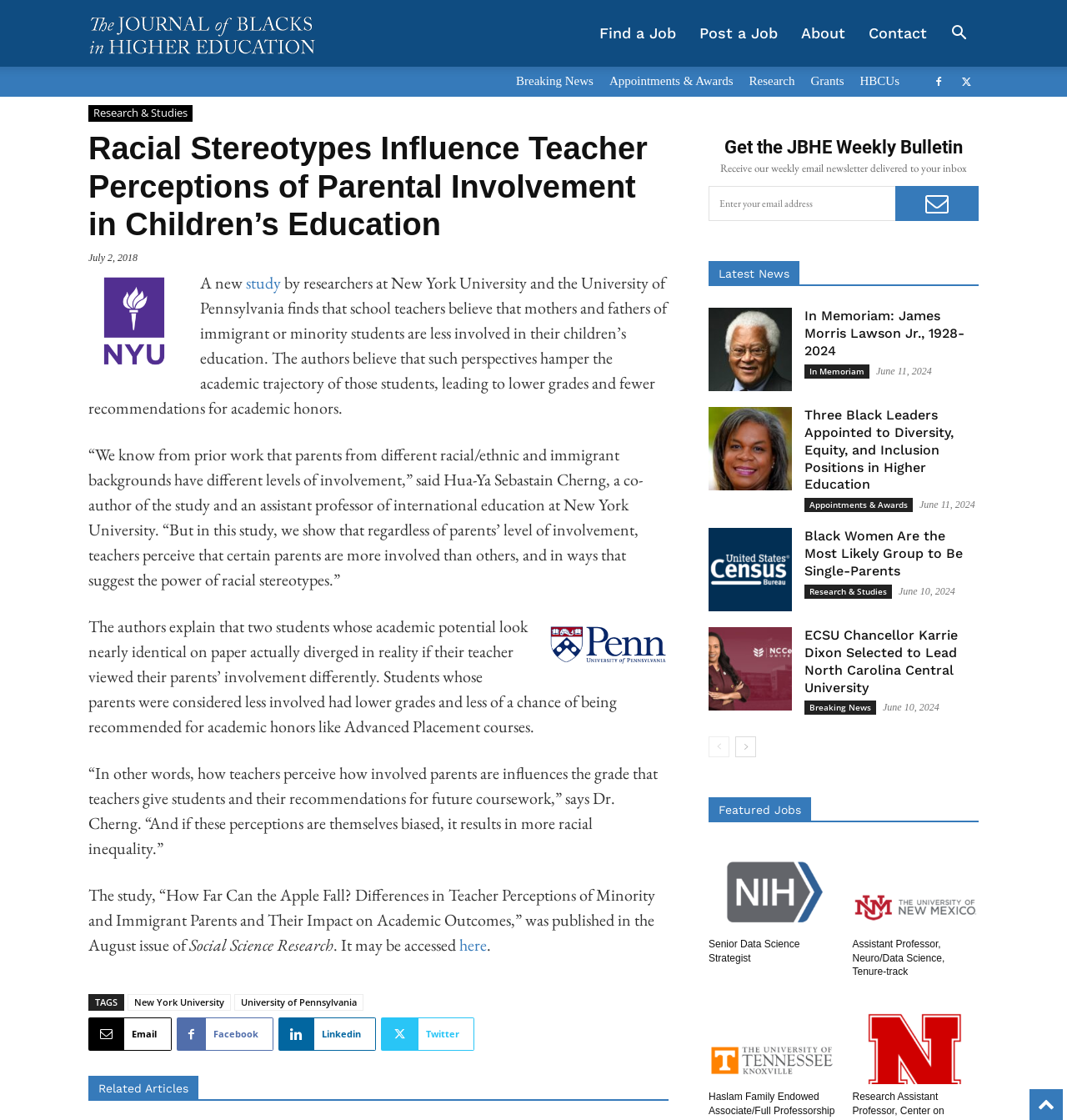What is the title of the study published in the August issue of Social Science Research?
Answer the question with a single word or phrase derived from the image.

How Far Can the Apple Fall?